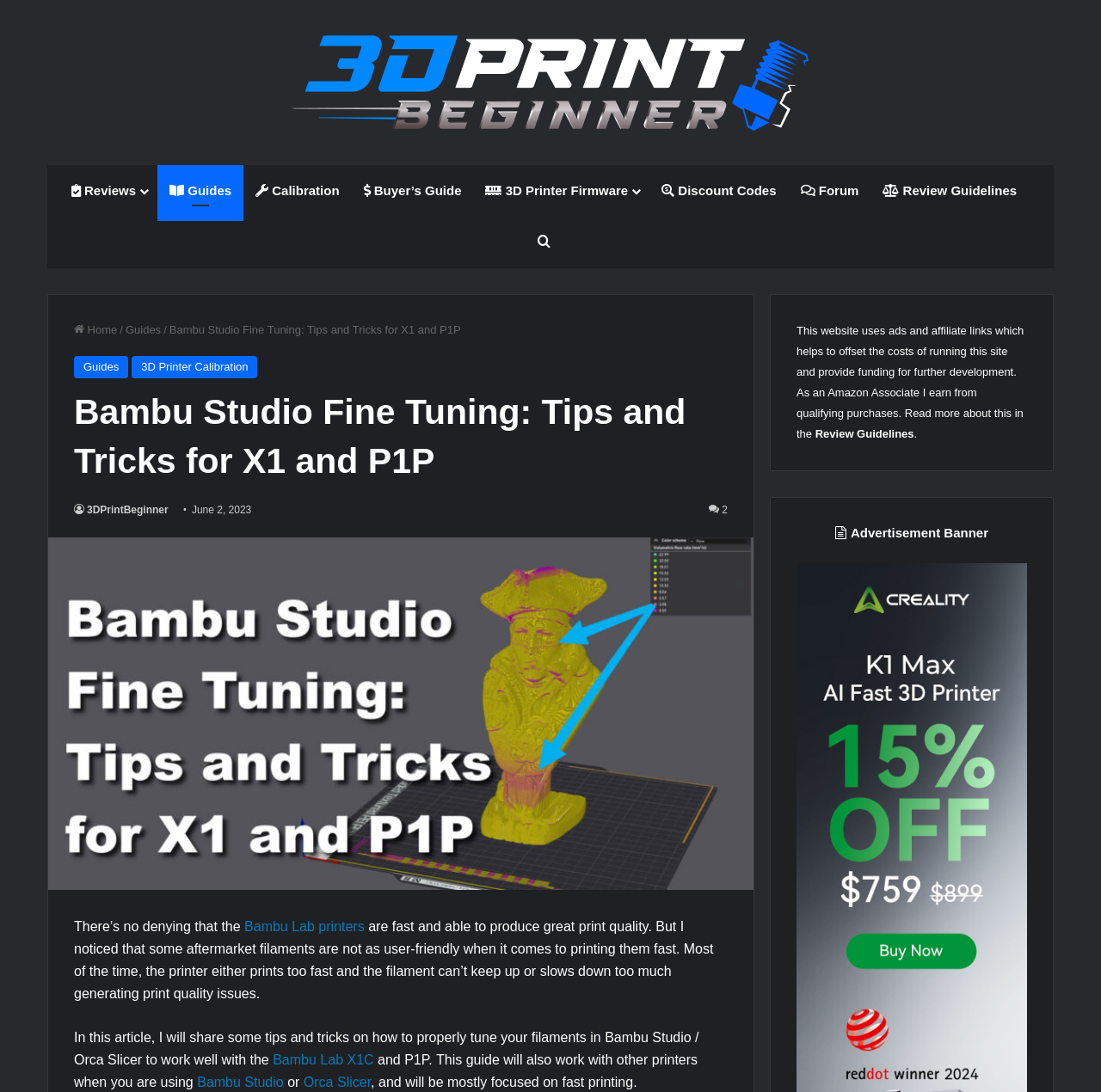Pinpoint the bounding box coordinates of the element that must be clicked to accomplish the following instruction: "Sign up for their newsletter". The coordinates should be in the format of four float numbers between 0 and 1, i.e., [left, top, right, bottom].

None